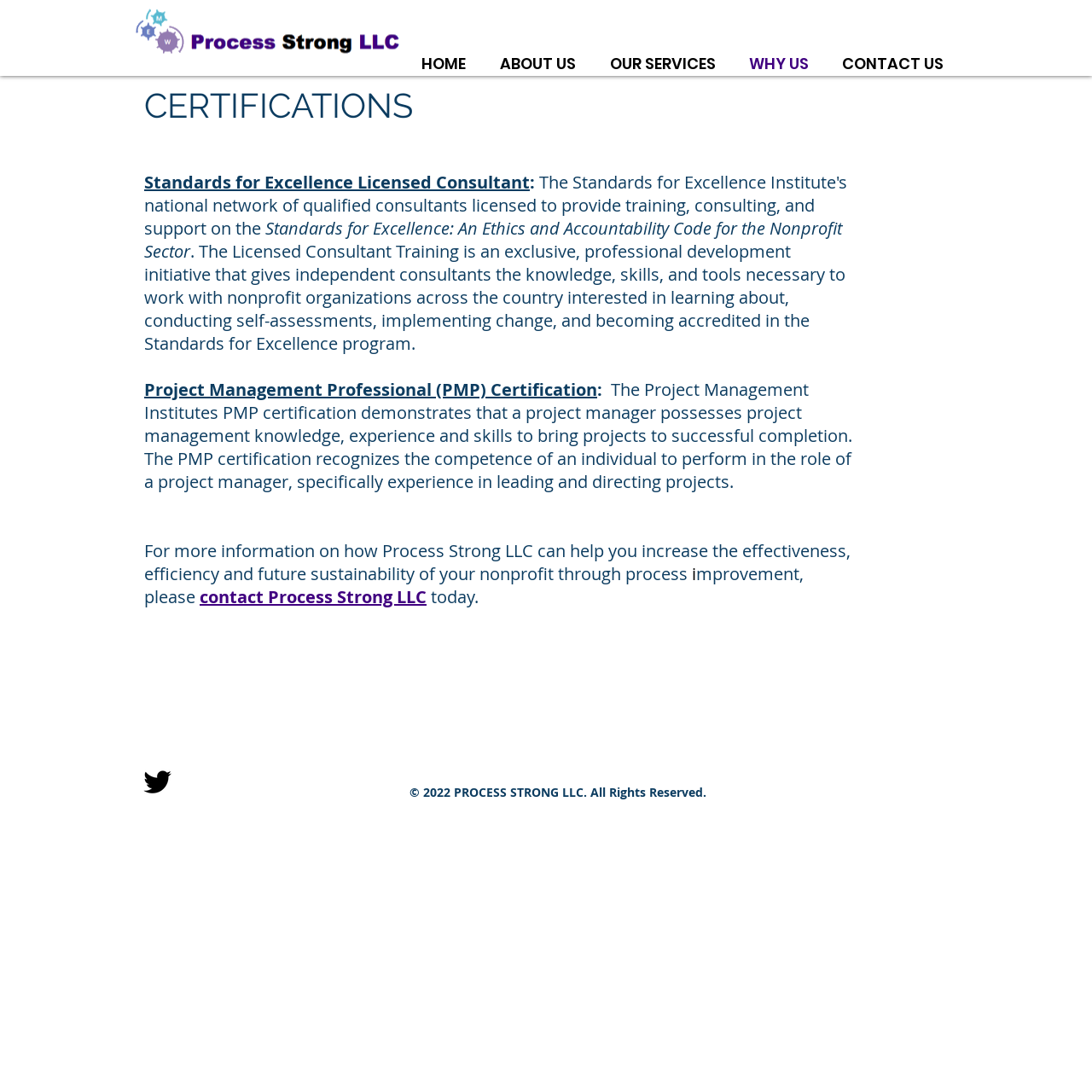Determine the bounding box coordinates of the clickable region to carry out the instruction: "follow on Twitter".

[0.127, 0.699, 0.161, 0.733]